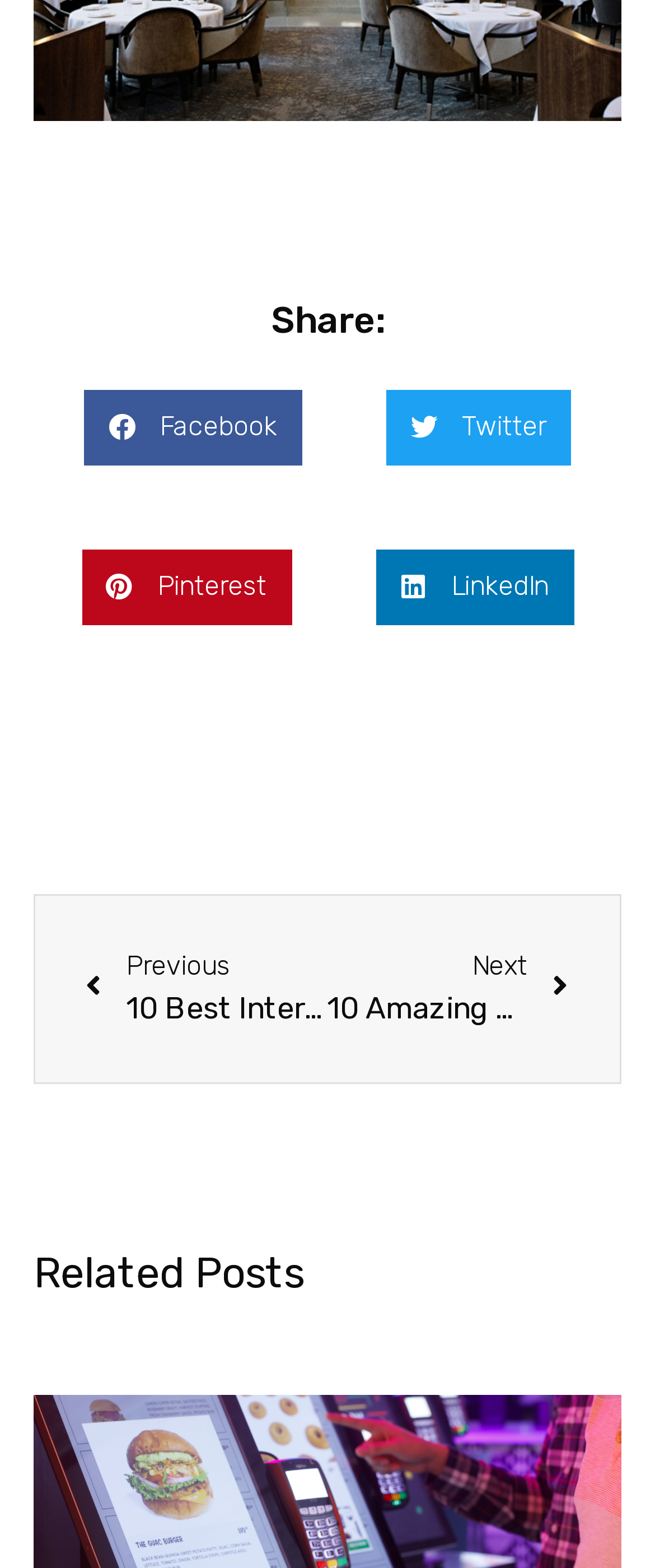How many links are there below the 'Related Posts' heading?
From the screenshot, supply a one-word or short-phrase answer.

2